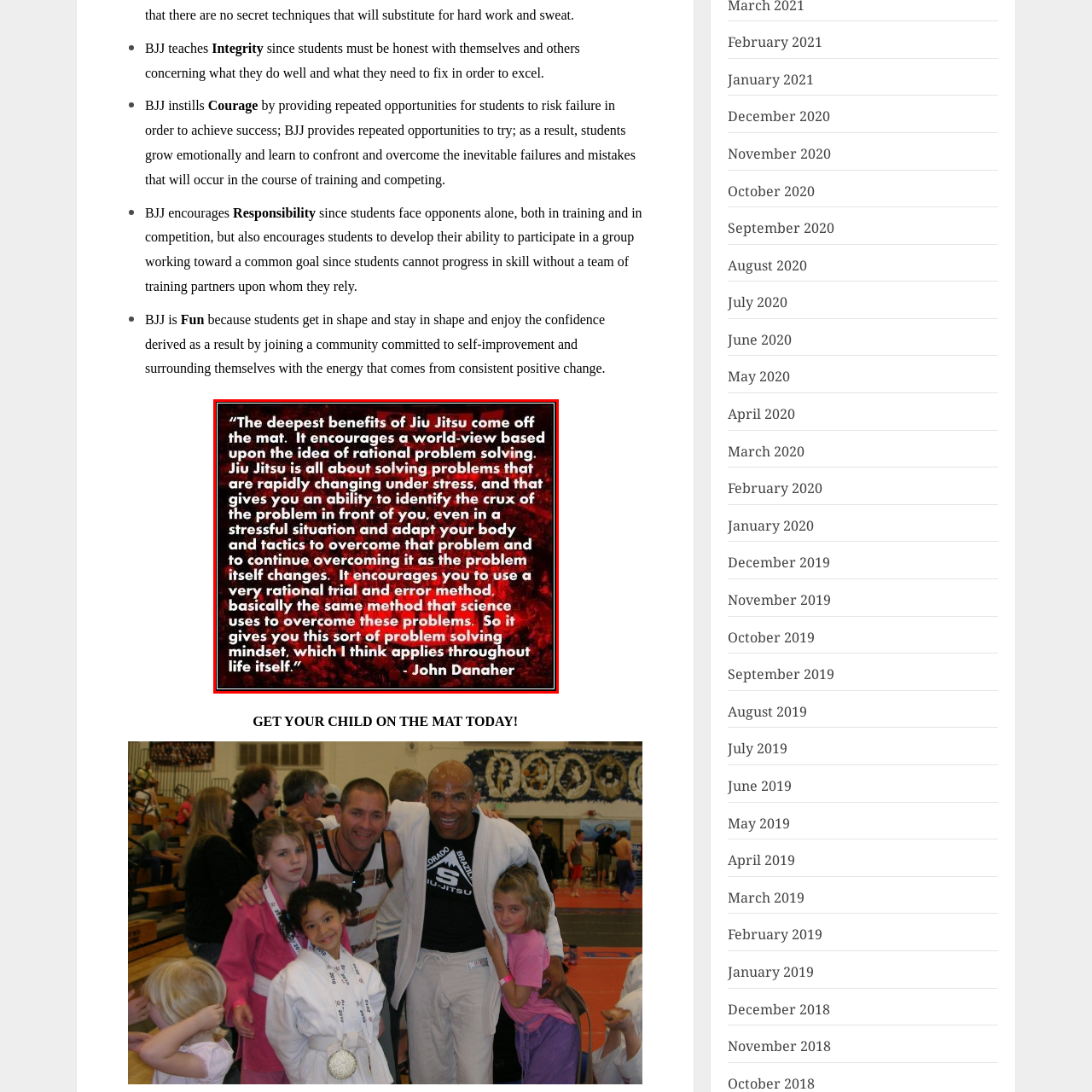Offer an in-depth caption for the image content enclosed by the red border.

The image features a thought-provoking quote from John Danaher that emphasizes the profound benefits of Jiu Jitsu beyond physical training. The text reads: 

“The deepest benefits of Jiu Jitsu come off the mat. It encourages a world-view based upon the idea of rational problem solving. Jiu Jitsu is all about solving problems that are rapidly changing under stress, and that gives you an ability to identify the crux of the problem in front of you, even in a stressful situation and adapt your body and tactics to overcome that problem and to continue overcoming it as the problem itself changes. It encourages you to use a very rational trial and error method, basically the same method that science uses to overcome these problems. So it gives you this sort of problem-solving mindset, which I think applies throughout life itself.”

The background is a striking red, lending a sense of urgency and intensity to the reflective nature of the quote. This visual representation underlines the transformative power of Jiu Jitsu, showcasing its application not just in martial arts, but in everyday life.